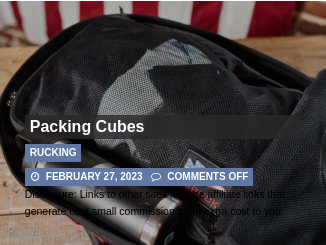Offer a detailed narrative of the scene shown in the image.

The image features a close-up of a packed GORUCK Packing Cube, showcasing its practical design and functionality. The packing cube is designed for efficient organization, ideal for rucking enthusiasts who appreciate lightweight and durable gear. This particular cube is likely filled with clothing or other essentials, emphasizing its capacity to keep items secure and easily accessible.

Accompanying the image is a heading titled "Packing Cubes," placed prominently to highlight its focus within the context of rucking. Below the heading, the date "February 27, 2023," indicates the content's timeliness. The mention of "COMMENTS OFF" suggests the article may not currently be open for public discussion. Additionally, a disclaimer at the bottom notes that the links in the article may be affiliate links, indicating that the site could earn a small commission from any purchases made. 

Overall, this image serves not just as a visual representation of the packing cube but also as part of a broader discussion about gear and packing strategies for rucking activities.